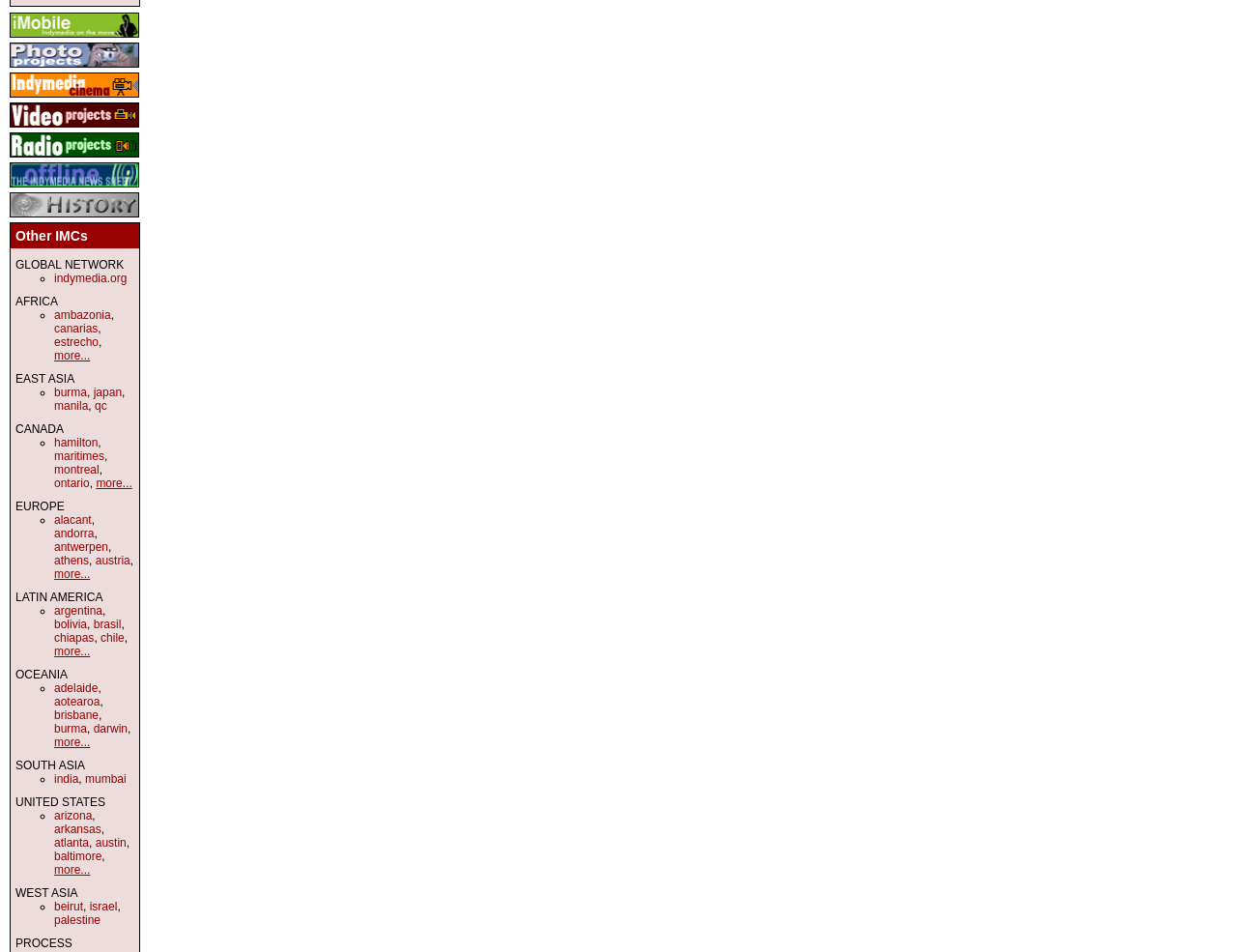Find and provide the bounding box coordinates for the UI element described here: "title="Indymedia Mobile"". The coordinates should be given as four float numbers between 0 and 1: [left, top, right, bottom].

[0.008, 0.034, 0.112, 0.048]